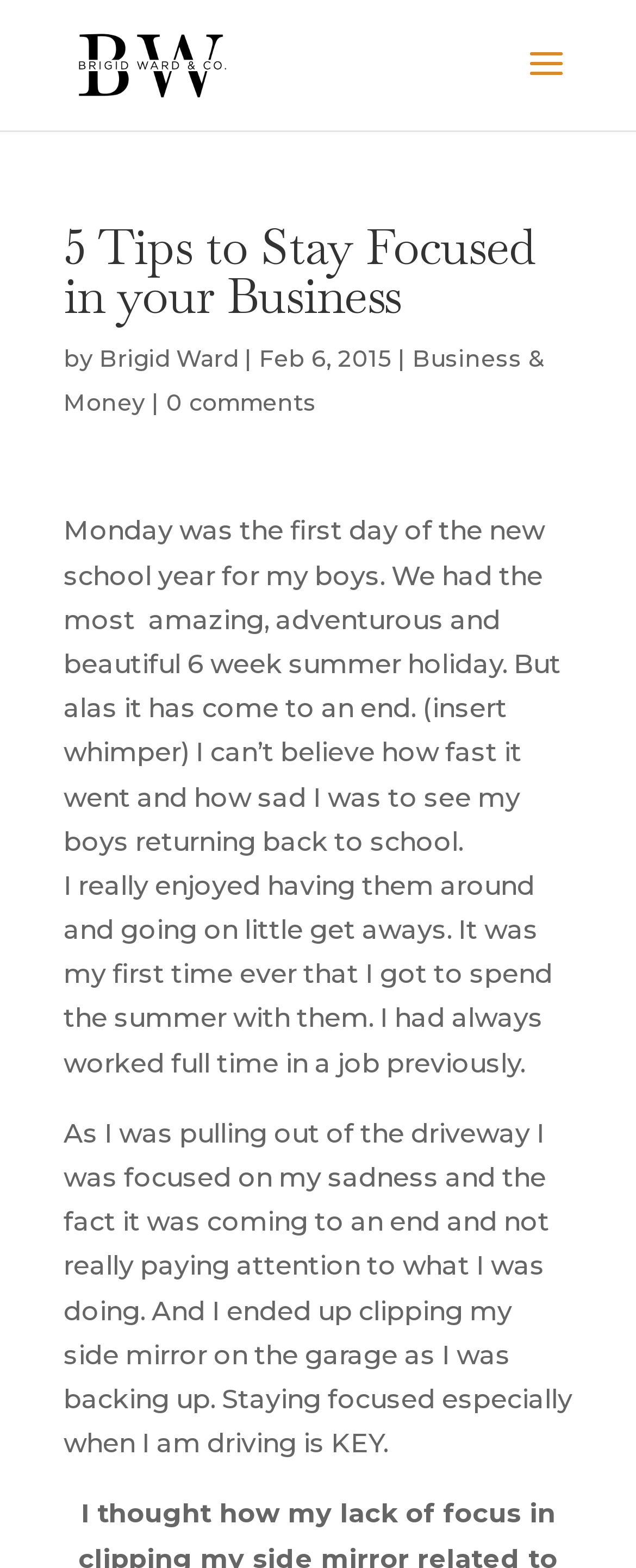Respond to the question below with a single word or phrase:
What is the category of the article?

Business & Money